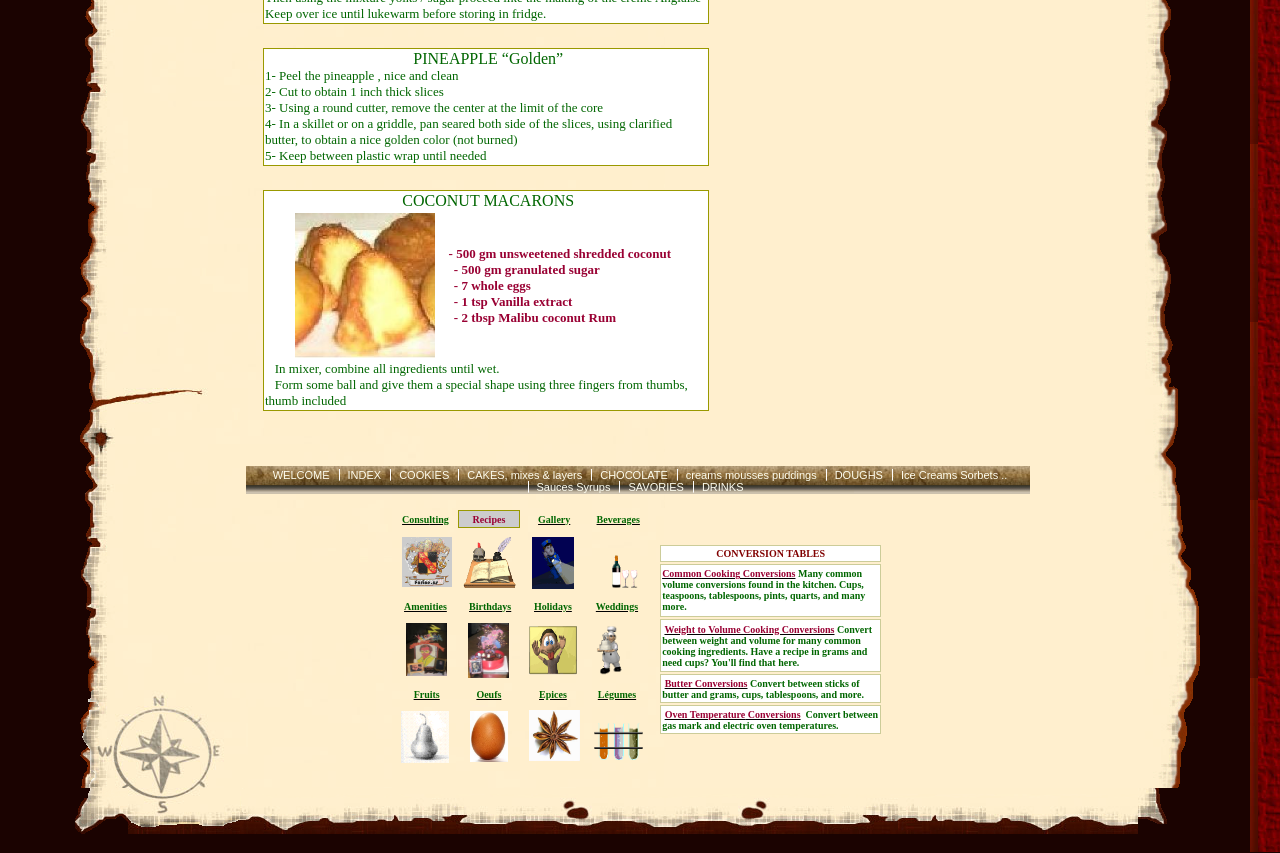How many ingredients are needed for coconut macarons?
We need a detailed and meticulous answer to the question.

From the gridcell element with text 'COCONUT MACARONS COOKIE/coconut_macarons.jpg - 500 gm unsweetened shredded coconut - 500 gm granulated sugar - 7 whole eggs - 1 tsp Vanilla extract - 2 tbsp Malibu coconut Rum', we can count the number of ingredients needed for coconut macarons, which is 5.